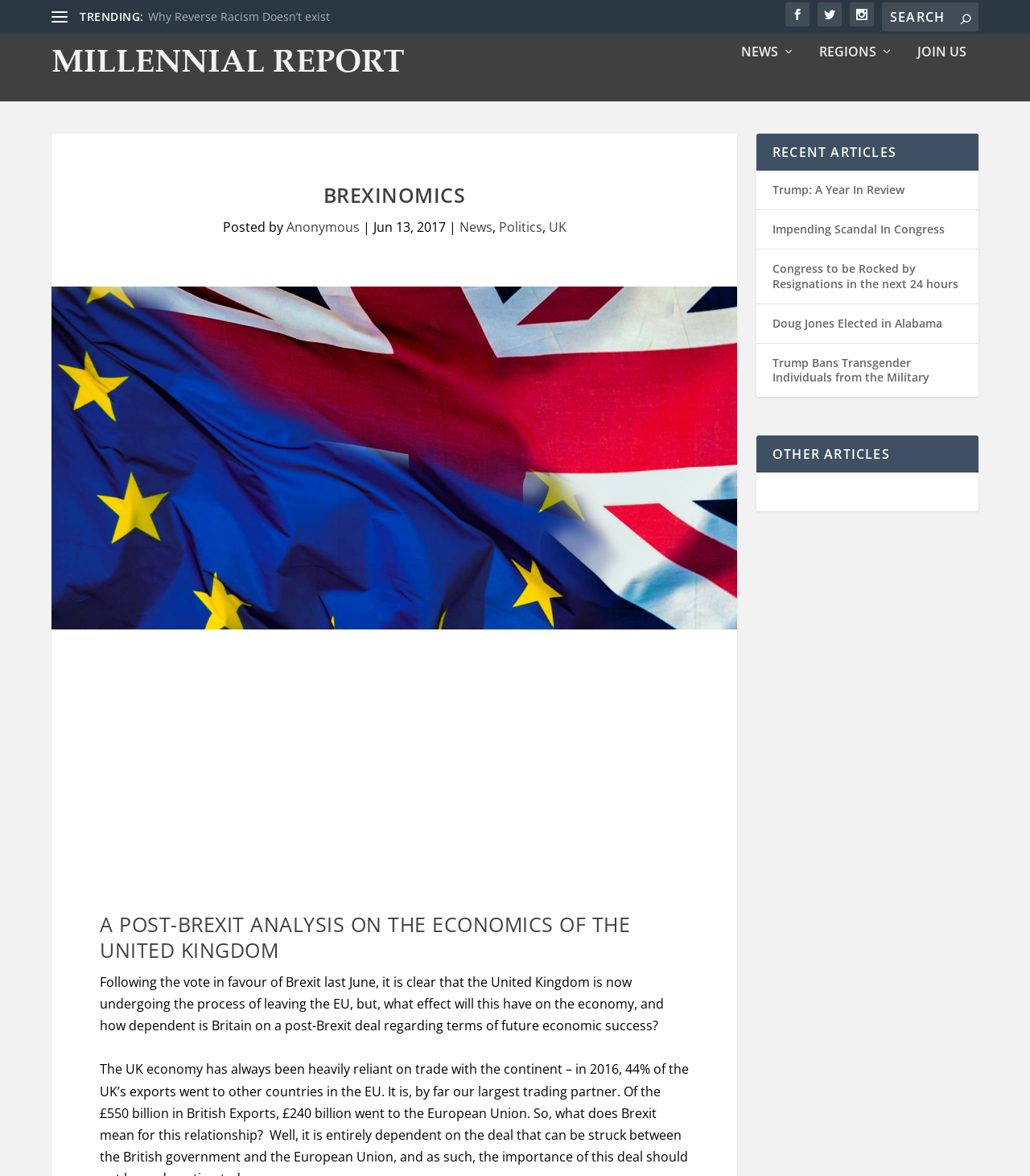What is the category of the latest article?
Provide an in-depth and detailed answer to the question.

I determined the category of the latest article by looking at the elements below the heading 'BREXINOMICS'. I found a link with the text 'News' which is likely the category of the latest article.